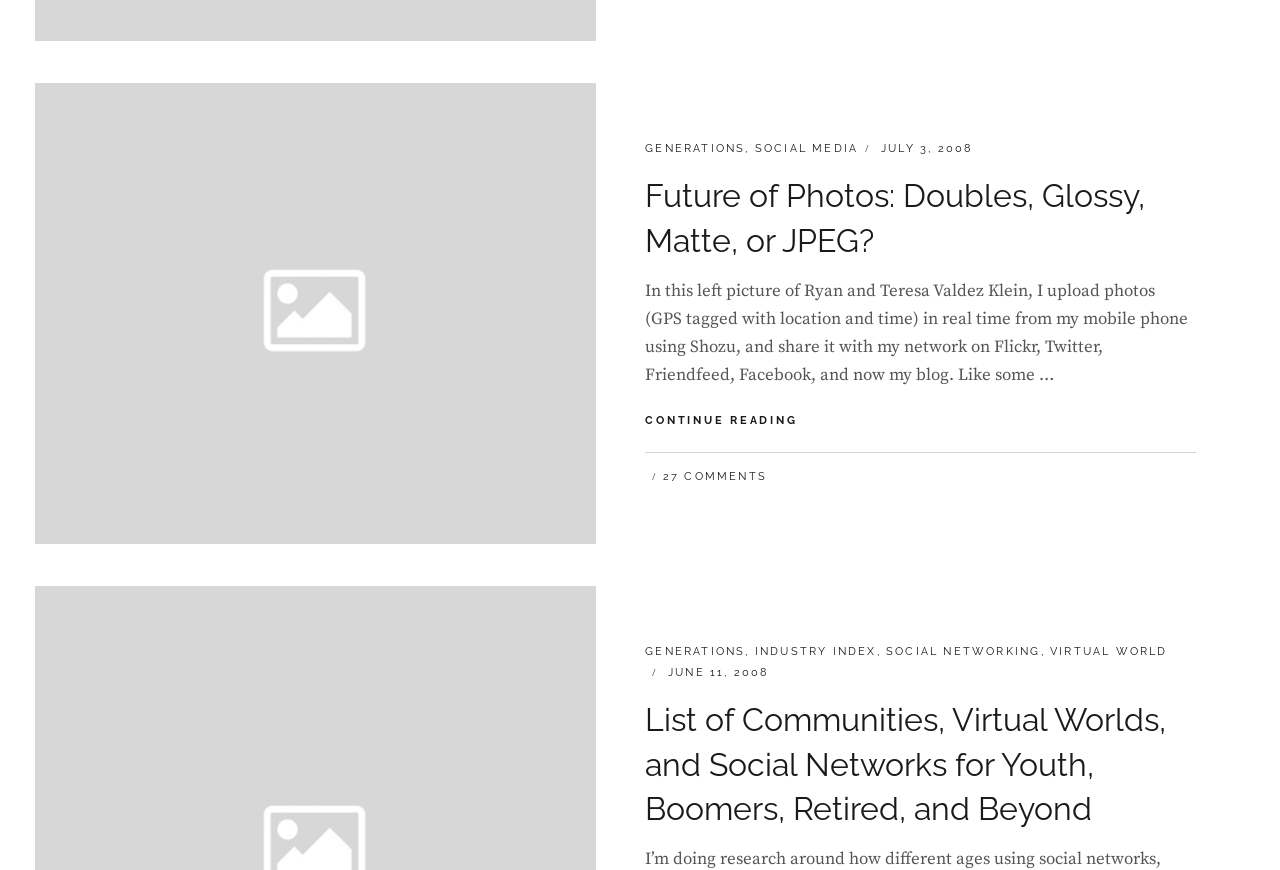What is the title of the second article?
From the details in the image, answer the question comprehensively.

The second article has a heading 'List of Communities, Virtual Worlds, and Social Networks for Youth, Boomers, Retired, and Beyond', which is the title of the article.